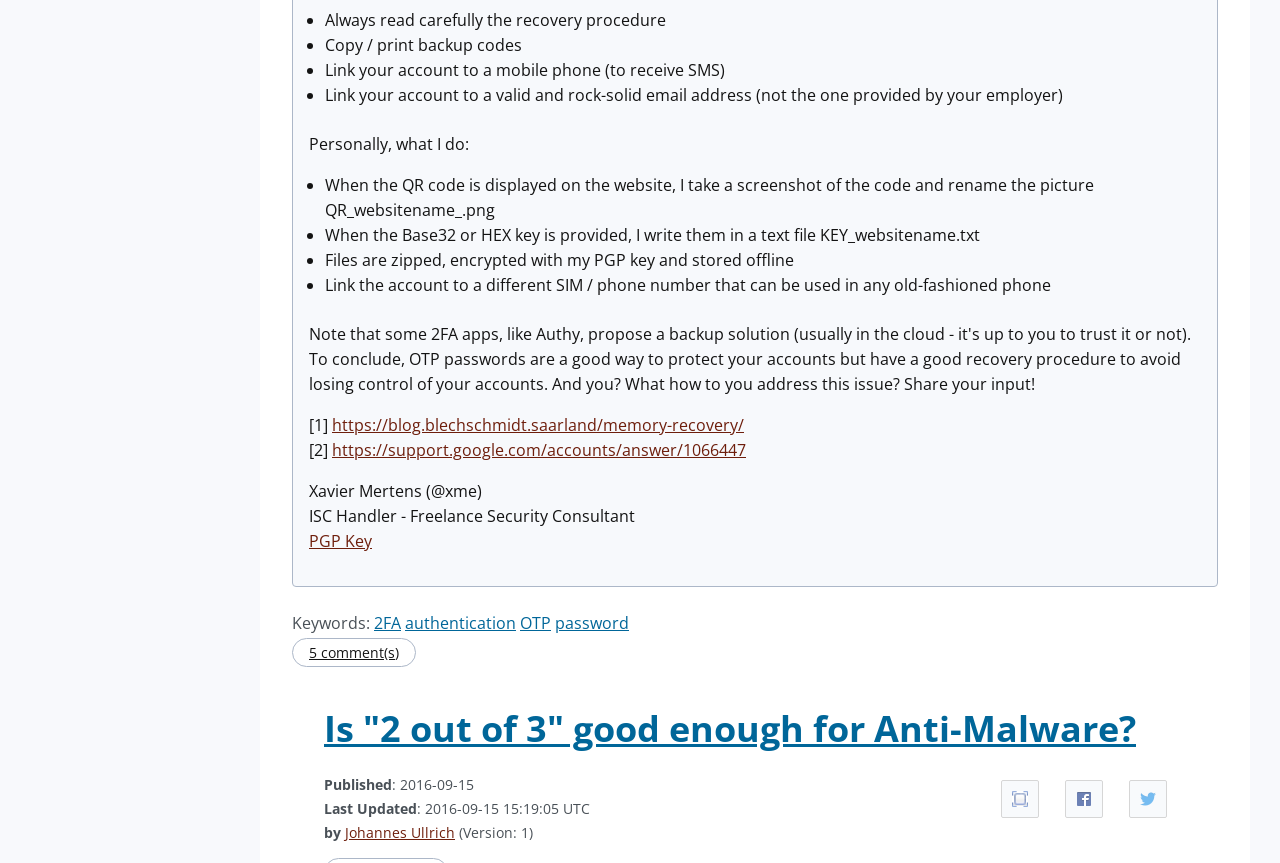Using the provided element description: "Johannes Ullrich", identify the bounding box coordinates. The coordinates should be four floats between 0 and 1 in the order [left, top, right, bottom].

[0.27, 0.954, 0.355, 0.976]